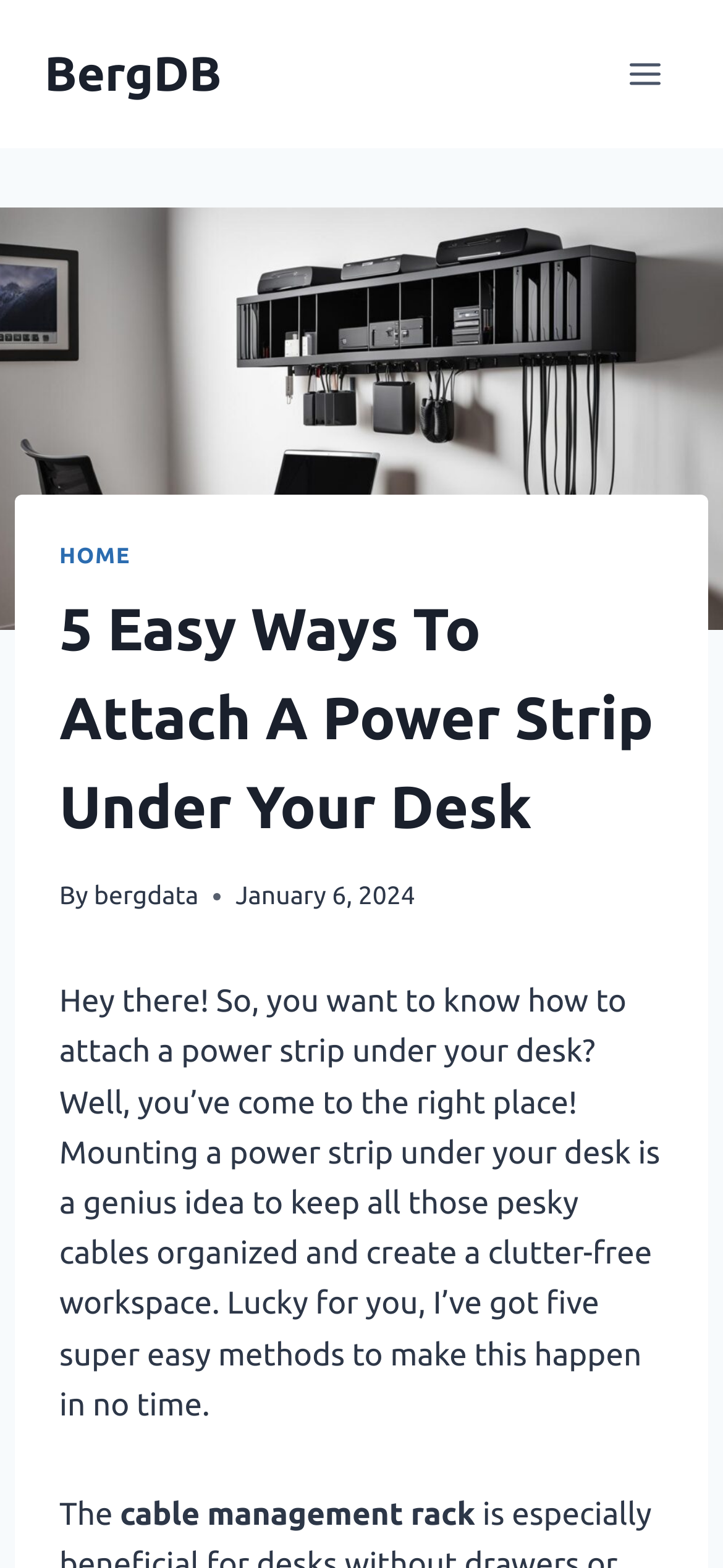Create a detailed summary of the webpage's content and design.

The webpage is about attaching a power strip under a desk, with a focus on cable management and organization. At the top left, there is a link to "BergDB" and a button to open a menu at the top right. Below these elements, there is a large image that spans the entire width of the page, with a header section on top of it. The header section contains a link to "HOME" on the left, a heading that reads "5 Easy Ways To Attach A Power Strip Under Your Desk" in the center, and a section with the author's name "bergdata" and a timestamp "January 6, 2024" on the right.

Below the image, there is a block of text that introduces the topic of attaching a power strip under a desk, highlighting the benefits of keeping cables organized and creating a clutter-free workspace. The text also mentions that the page will provide five easy methods to achieve this. Following this introduction, there are two lines of text, with the first line starting with "The" and the second line mentioning a "cable management rack".